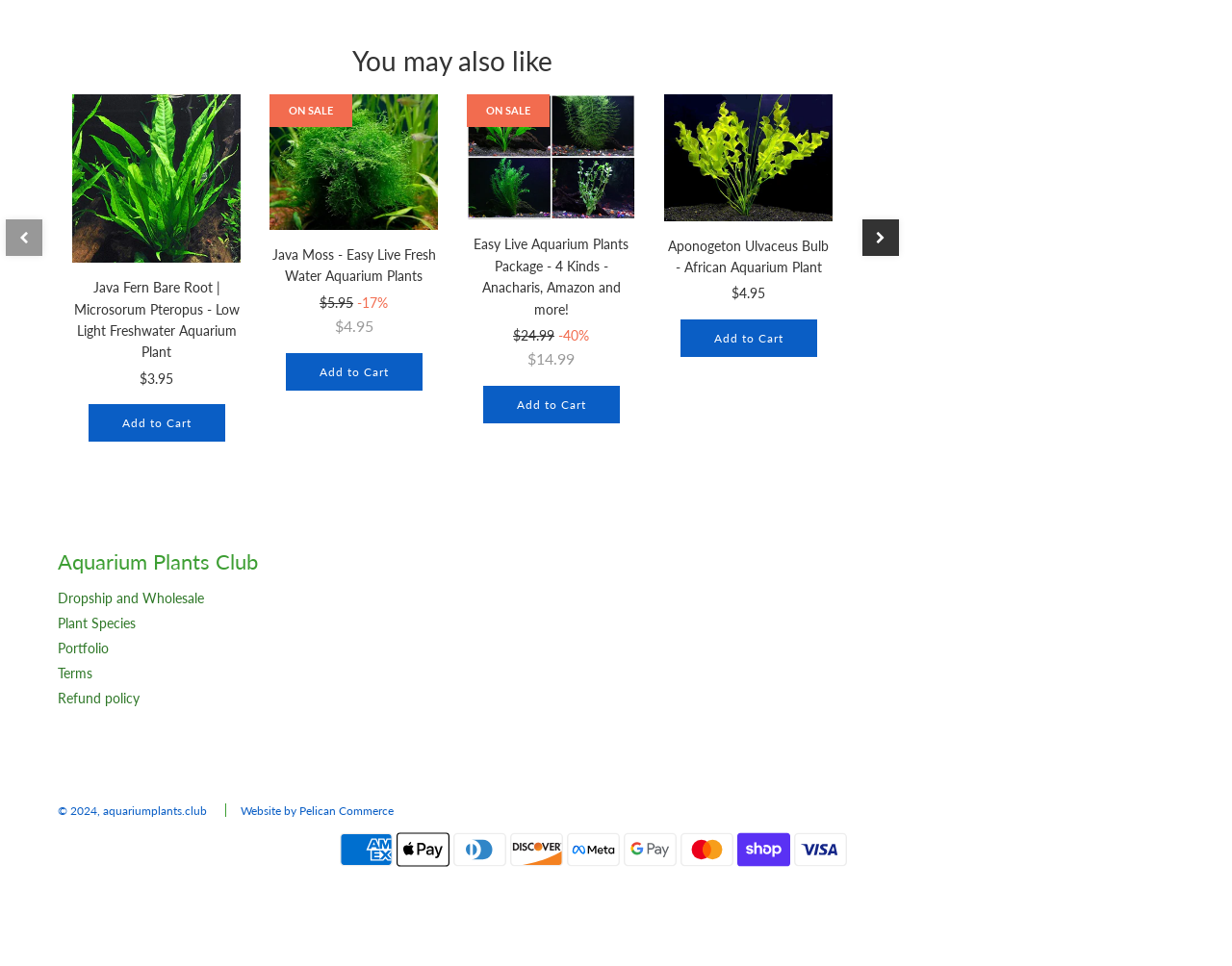Please reply to the following question with a single word or a short phrase:
What is the name of the website?

Aquarium Plants Club